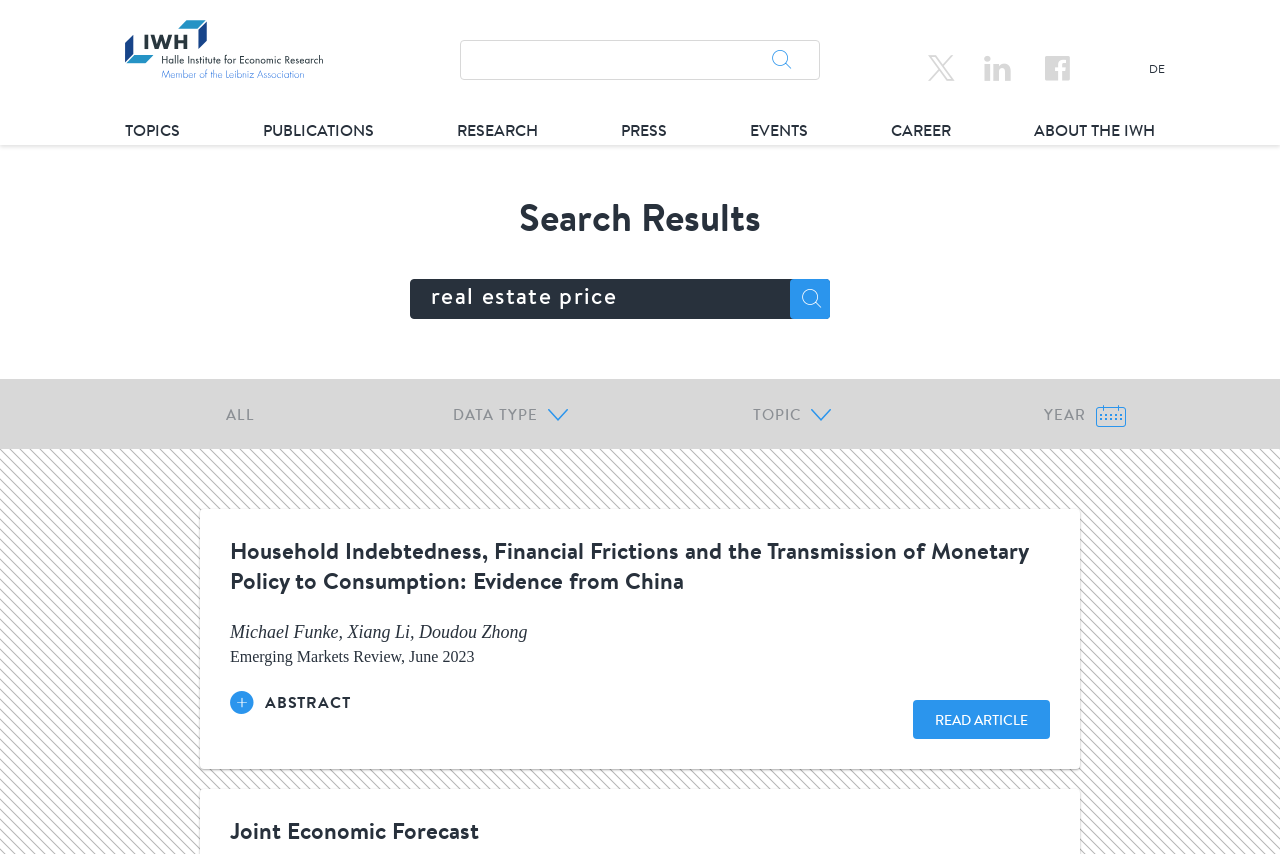Specify the bounding box coordinates for the region that must be clicked to perform the given instruction: "View the topic PUBLICATIONS".

[0.205, 0.145, 0.292, 0.165]